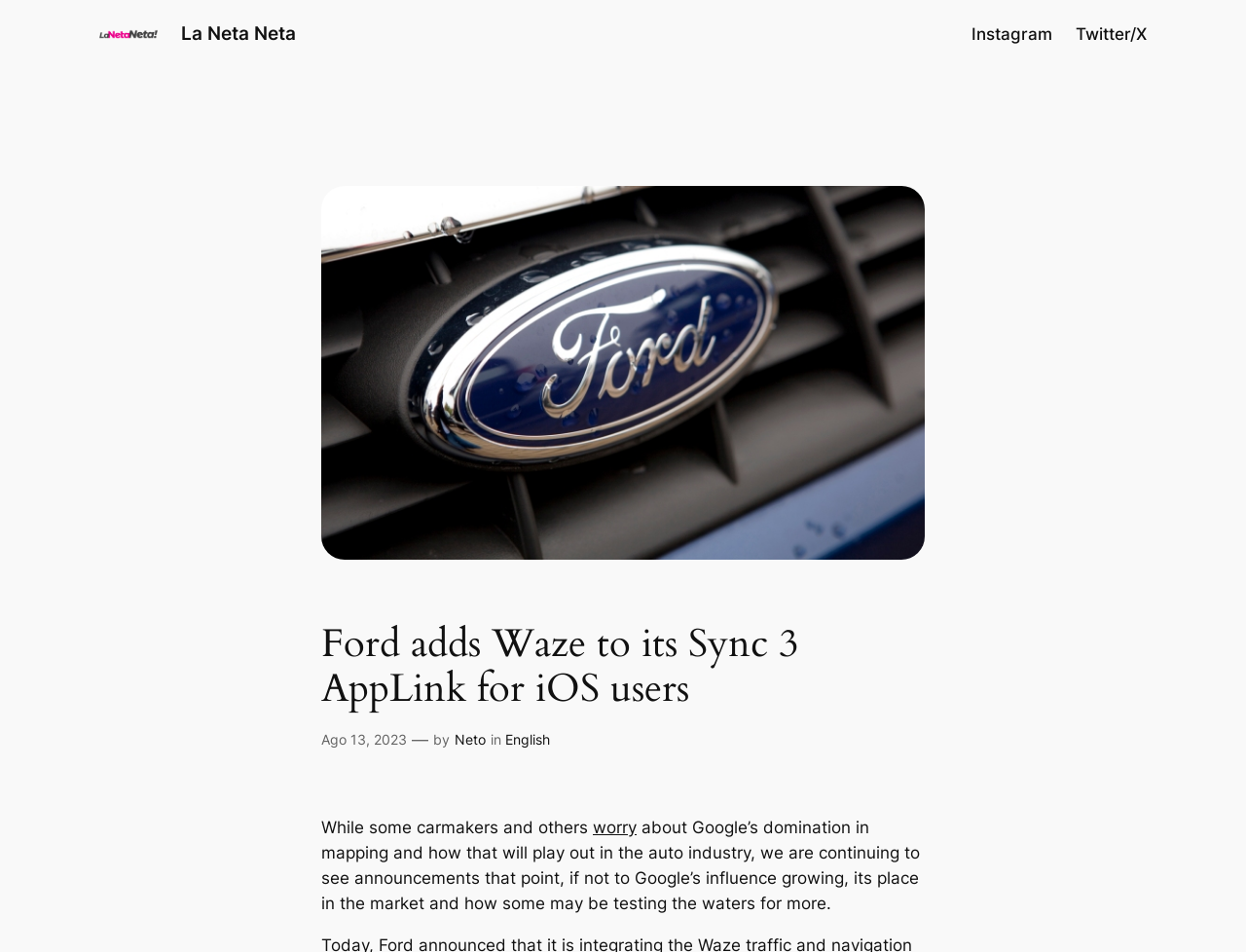Present a detailed account of what is displayed on the webpage.

The webpage appears to be a news article or blog post about Ford adding Waze to its Sync 3 AppLink for iOS users. At the top left, there is a link and an image, both labeled "La Neta Neta", which seems to be the website's logo or branding. 

To the right of the logo, there are two more links, "La Neta Neta" and "Instagram", followed by "Twitter/X". 

Below these links, there is a large figure that takes up most of the width of the page, containing an image with a caption "Ford adds Waze to its Sync 3 AppLink for iOS users". 

Above the image, there is a heading with the same text as the caption. Below the image, there is a time stamp "Ago 13, 2023", followed by a dash, the text "by", a link "Neto", the text "in", and a link "English". 

The main content of the article starts below this section, with a paragraph of text that discusses how some carmakers are worried about Google's domination in mapping and its influence in the auto industry. The paragraph contains a link to the word "worry".